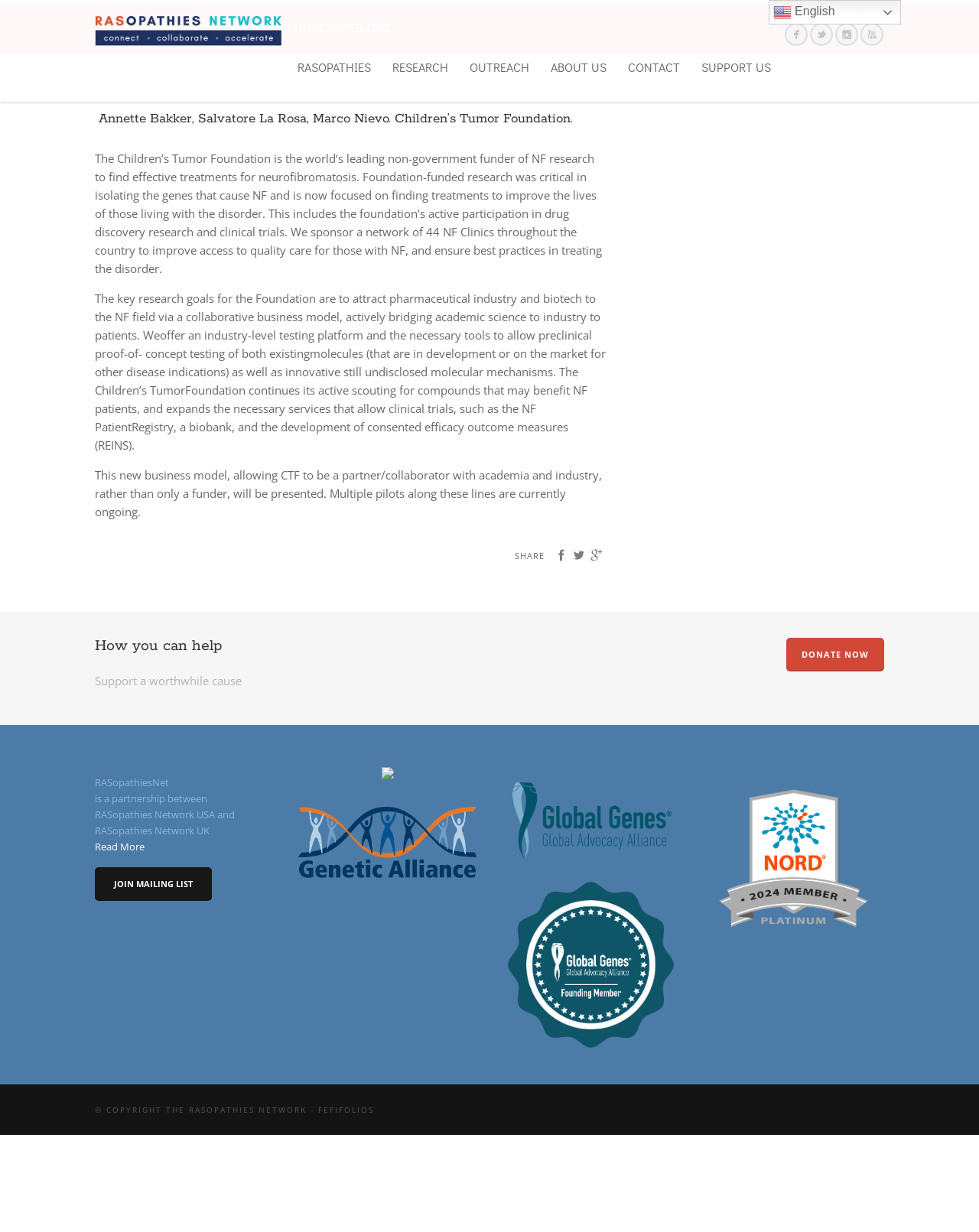Determine the bounding box for the UI element as described: "Join Mailing List". The coordinates should be represented as four float numbers between 0 and 1, formatted as [left, top, right, bottom].

[0.097, 0.783, 0.216, 0.811]